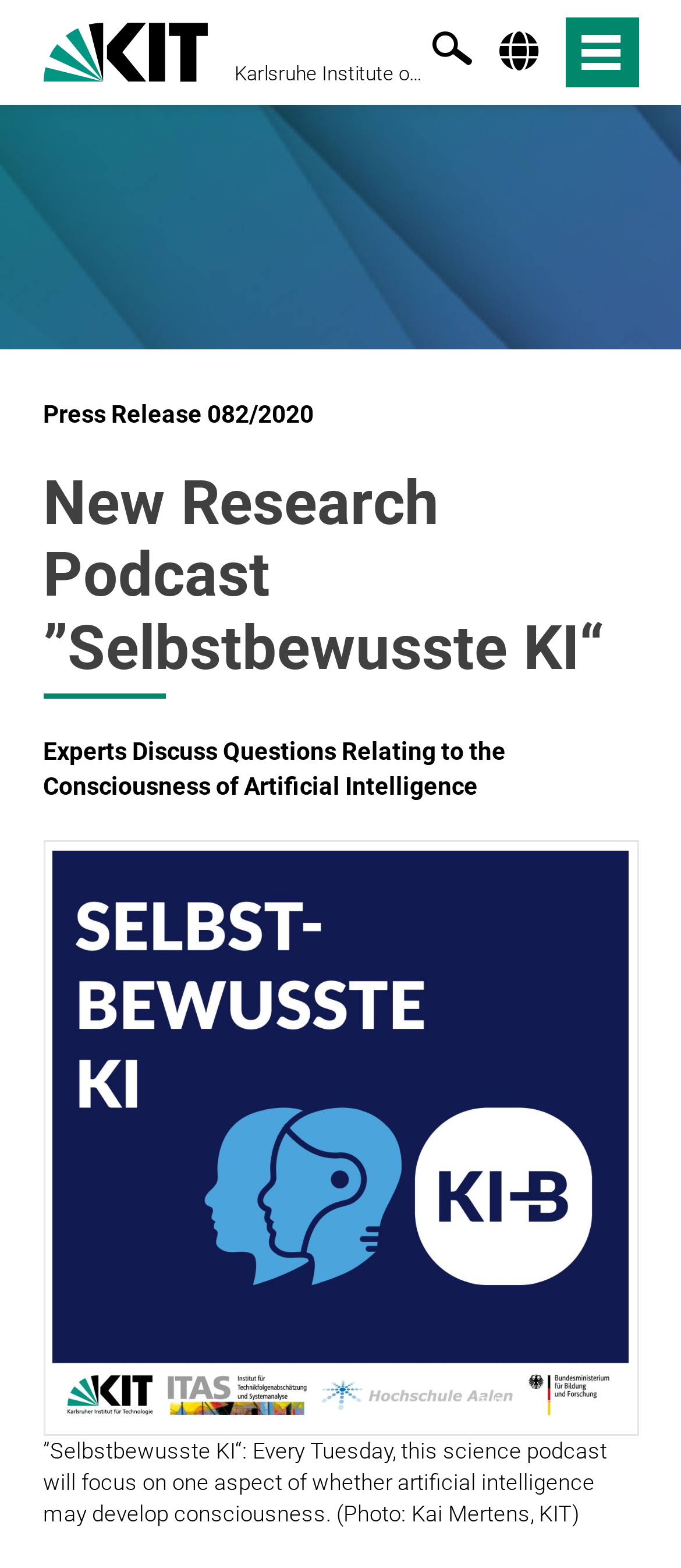Your task is to extract the text of the main heading from the webpage.

New Research Podcast ”Selbstbewusste KI“